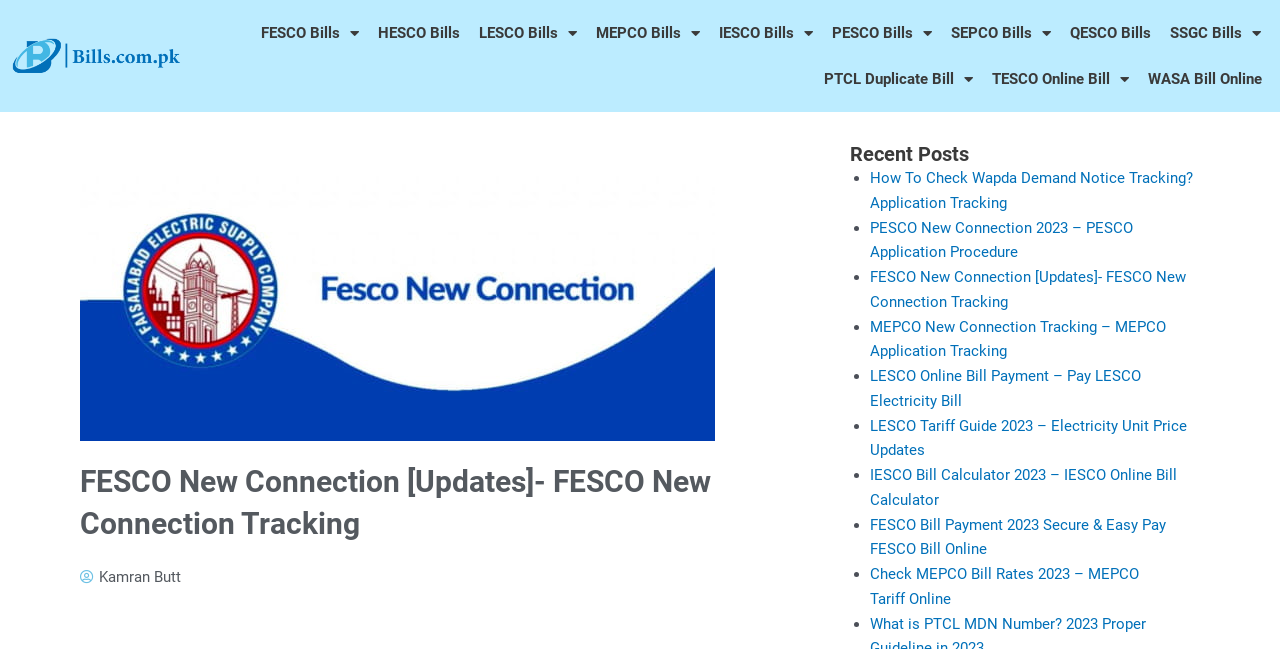Identify the bounding box coordinates of the clickable region to carry out the given instruction: "View FESCO New Connection Tracking".

[0.062, 0.71, 0.641, 0.84]